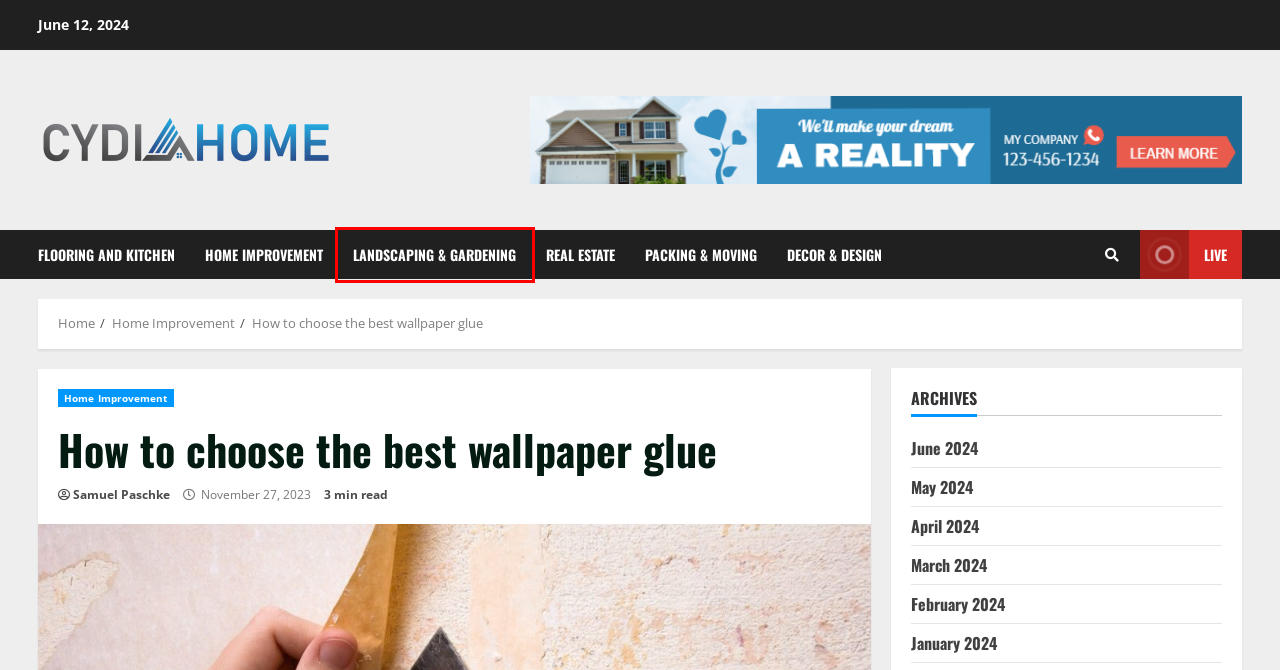Check out the screenshot of a webpage with a red rectangle bounding box. Select the best fitting webpage description that aligns with the new webpage after clicking the element inside the bounding box. Here are the candidates:
A. April 2024 - Cydia Home
B. Home Improvement Archives - Cydia Home
C. Real Estate Archives - Cydia Home
D. Packing & Moving Archives - Cydia Home
E. February 2024 - Cydia Home
F. Samuel Paschke, Author at Cydia Home
G. June 2024 - Cydia Home
H. Landscaping & Gardening Archives - Cydia Home

H